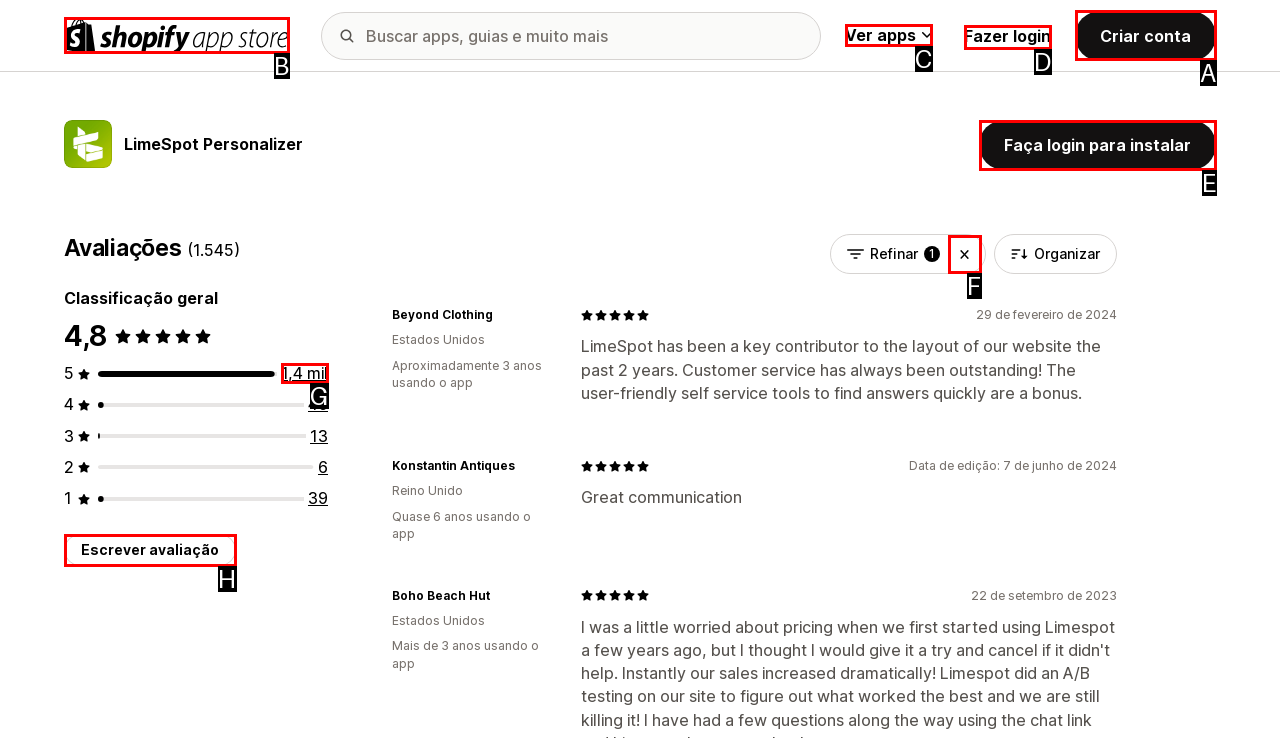Match the description: privacy policy to one of the options shown. Reply with the letter of the best match.

None